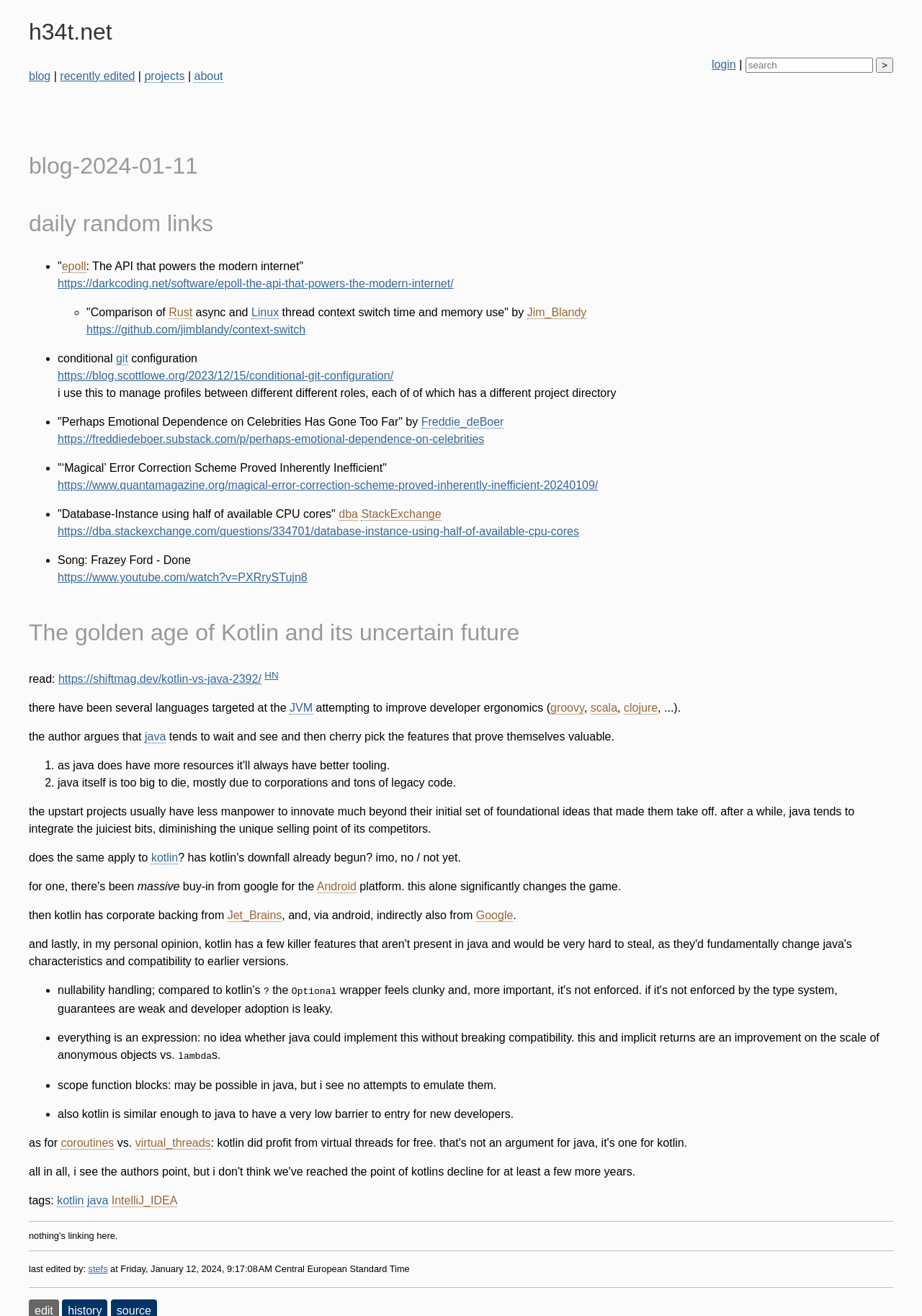How many list markers are there in the 'daily random links' section?
Look at the image and respond with a one-word or short-phrase answer.

5